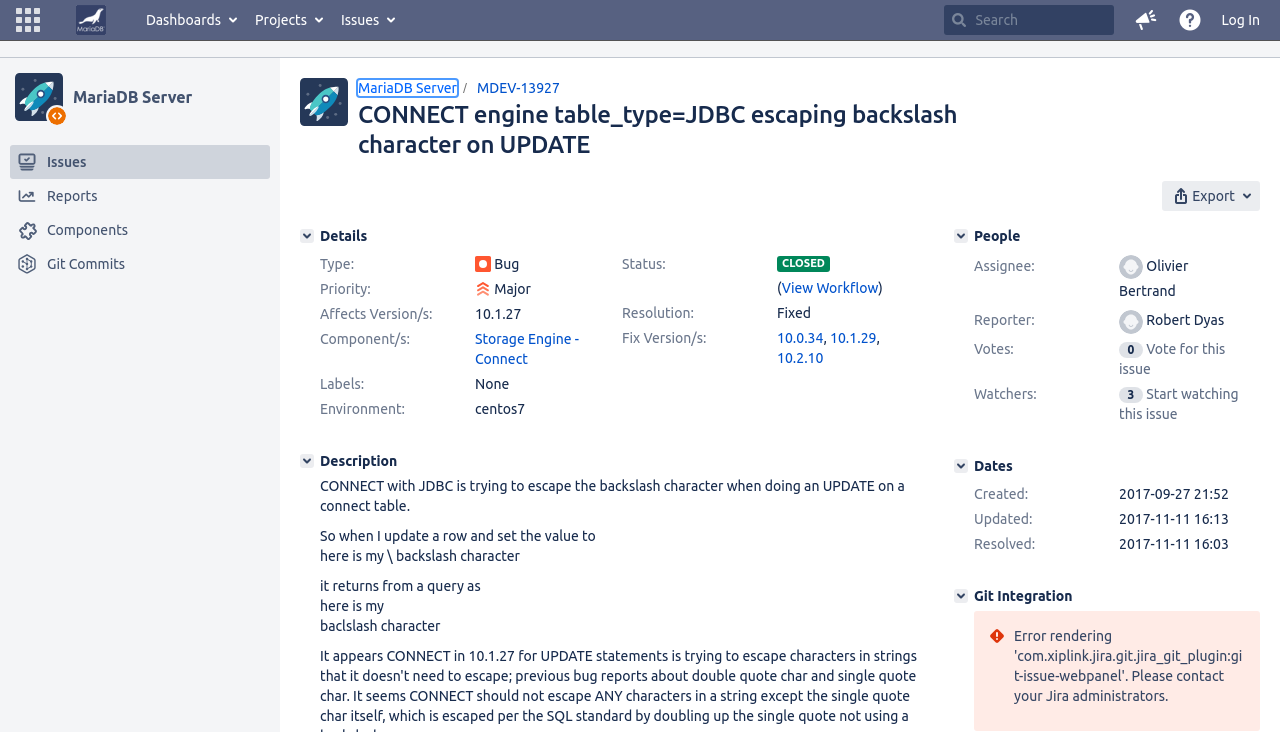Indicate the bounding box coordinates of the element that must be clicked to execute the instruction: "View project details". The coordinates should be given as four float numbers between 0 and 1, i.e., [left, top, right, bottom].

[0.28, 0.109, 0.357, 0.131]